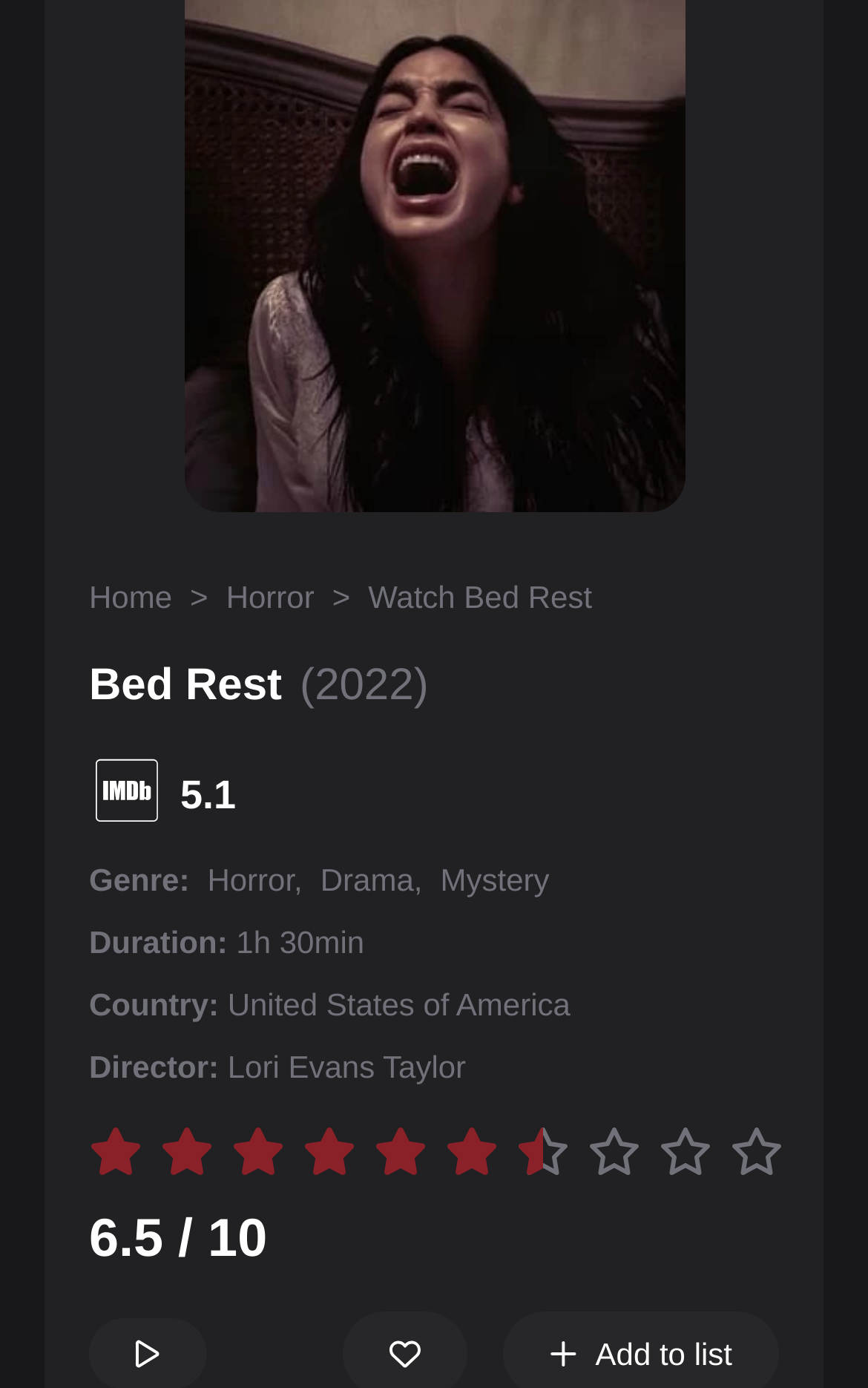What is the rating of the movie Bed Rest?
Refer to the image and provide a one-word or short phrase answer.

6.5 / 10